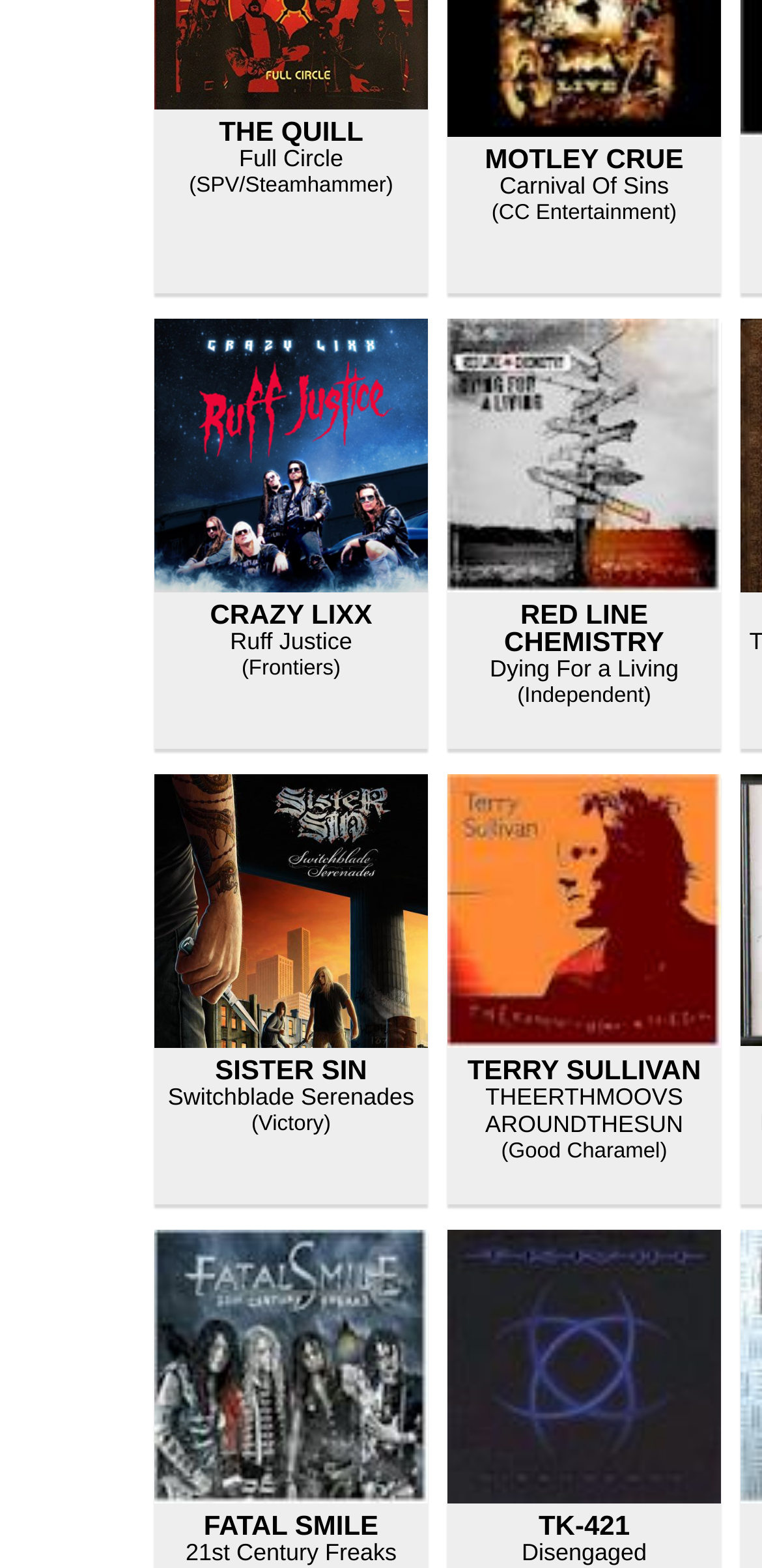Determine the bounding box coordinates of the element that should be clicked to execute the following command: "Go to SISTER SIN Switchblade Serenades page".

[0.22, 0.691, 0.544, 0.708]